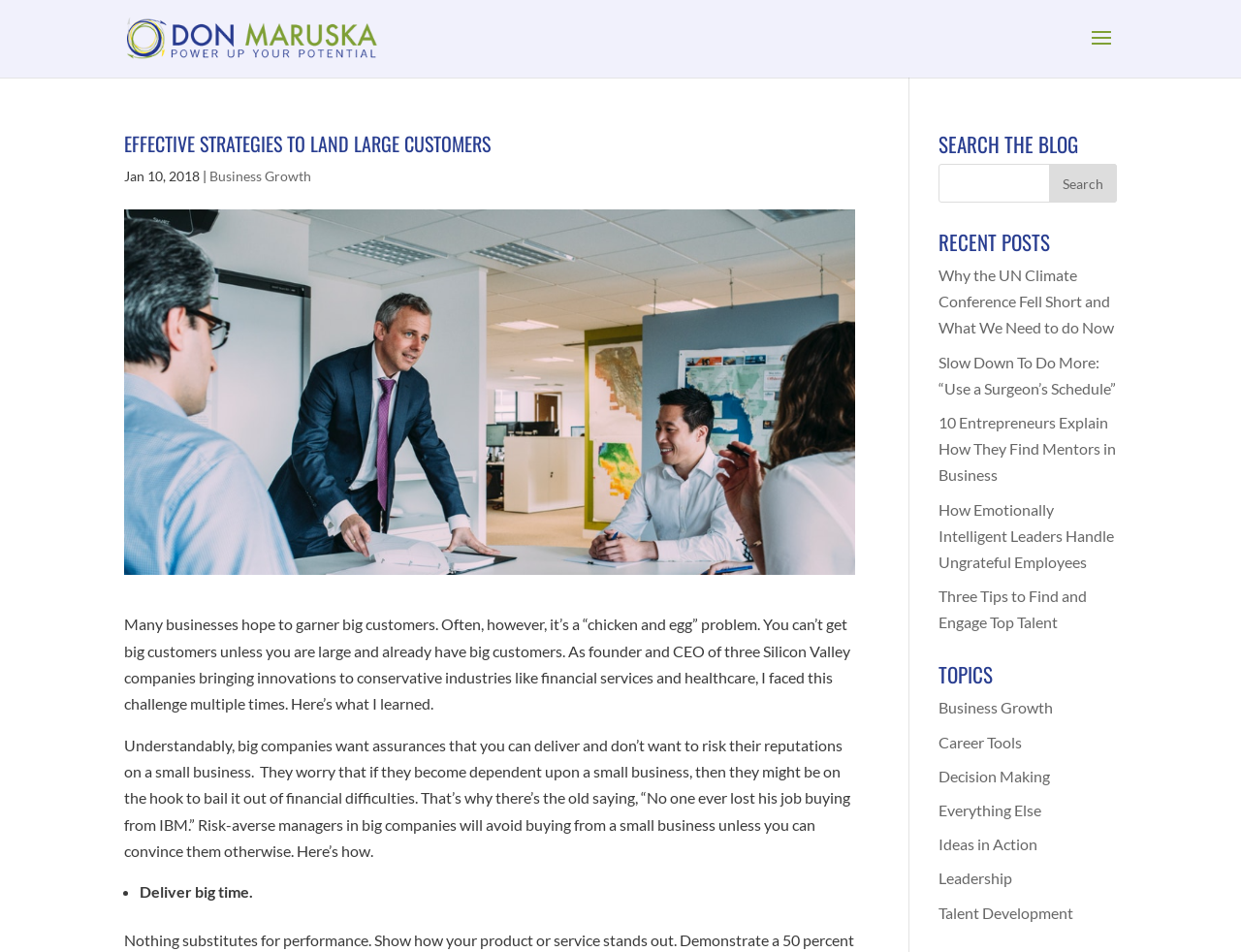Identify the primary heading of the webpage and provide its text.

EFFECTIVE STRATEGIES TO LAND LARGE CUSTOMERS